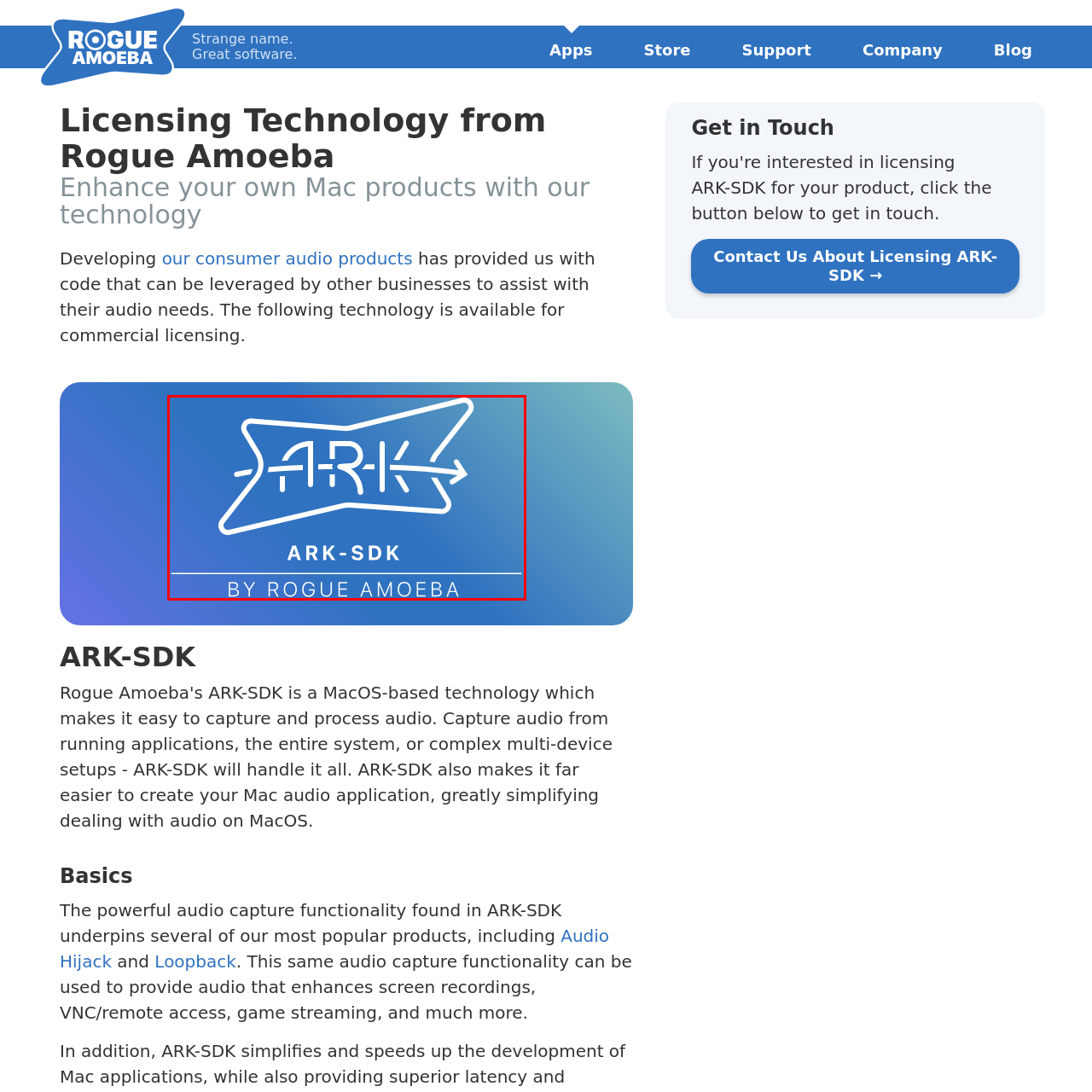What is the company behind ARK-SDK?
Carefully examine the image highlighted by the red bounding box and provide a detailed answer to the question.

The inclusion of 'BY ROGUE AMOEBA' at the bottom of the logo reinforces the affiliation with the company, which is renowned for its innovative audio technologies and enhancing audio capabilities for various applications.